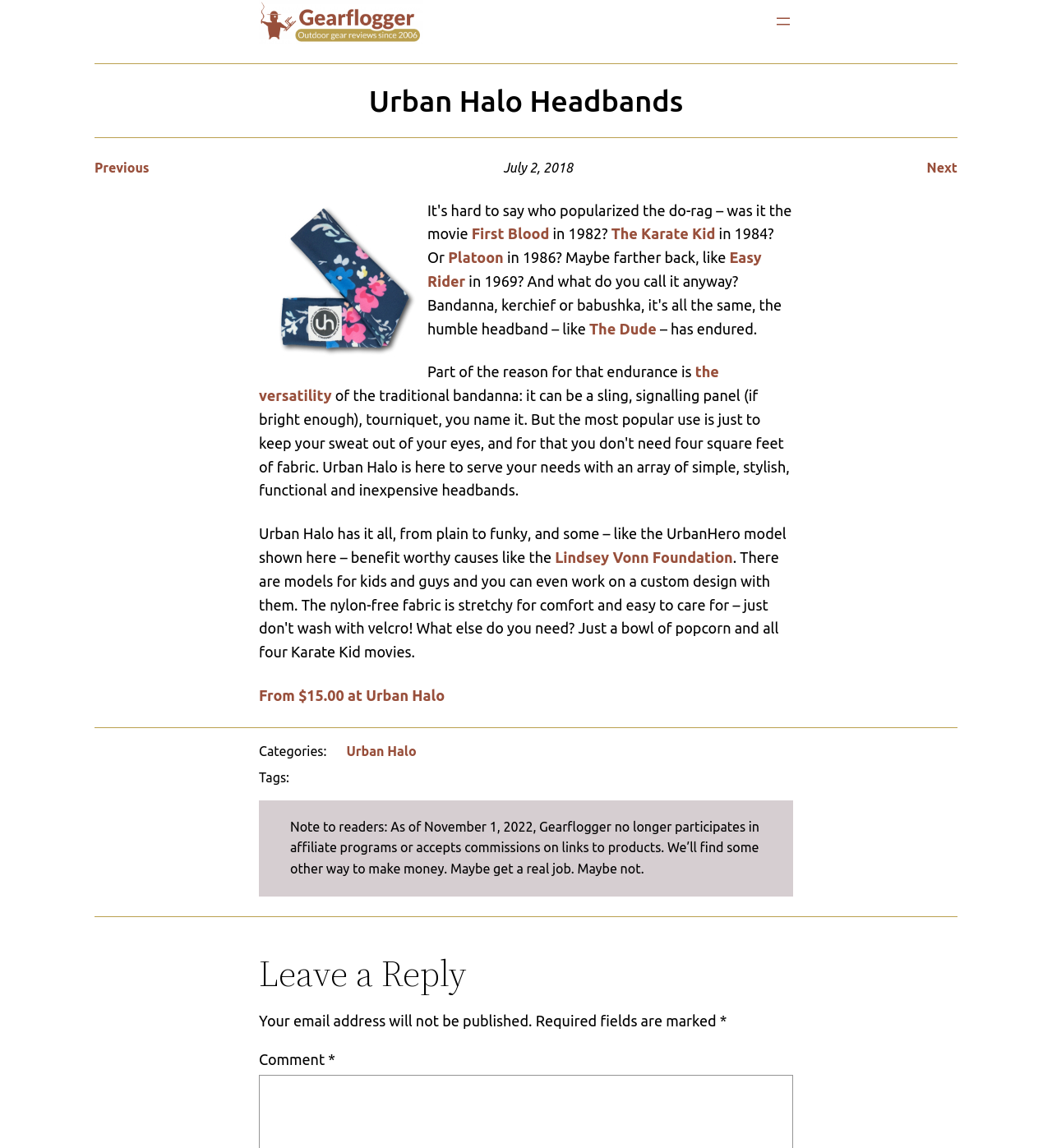What is the purpose of the Urban Halo headband?
Refer to the screenshot and answer in one word or phrase.

For various activities